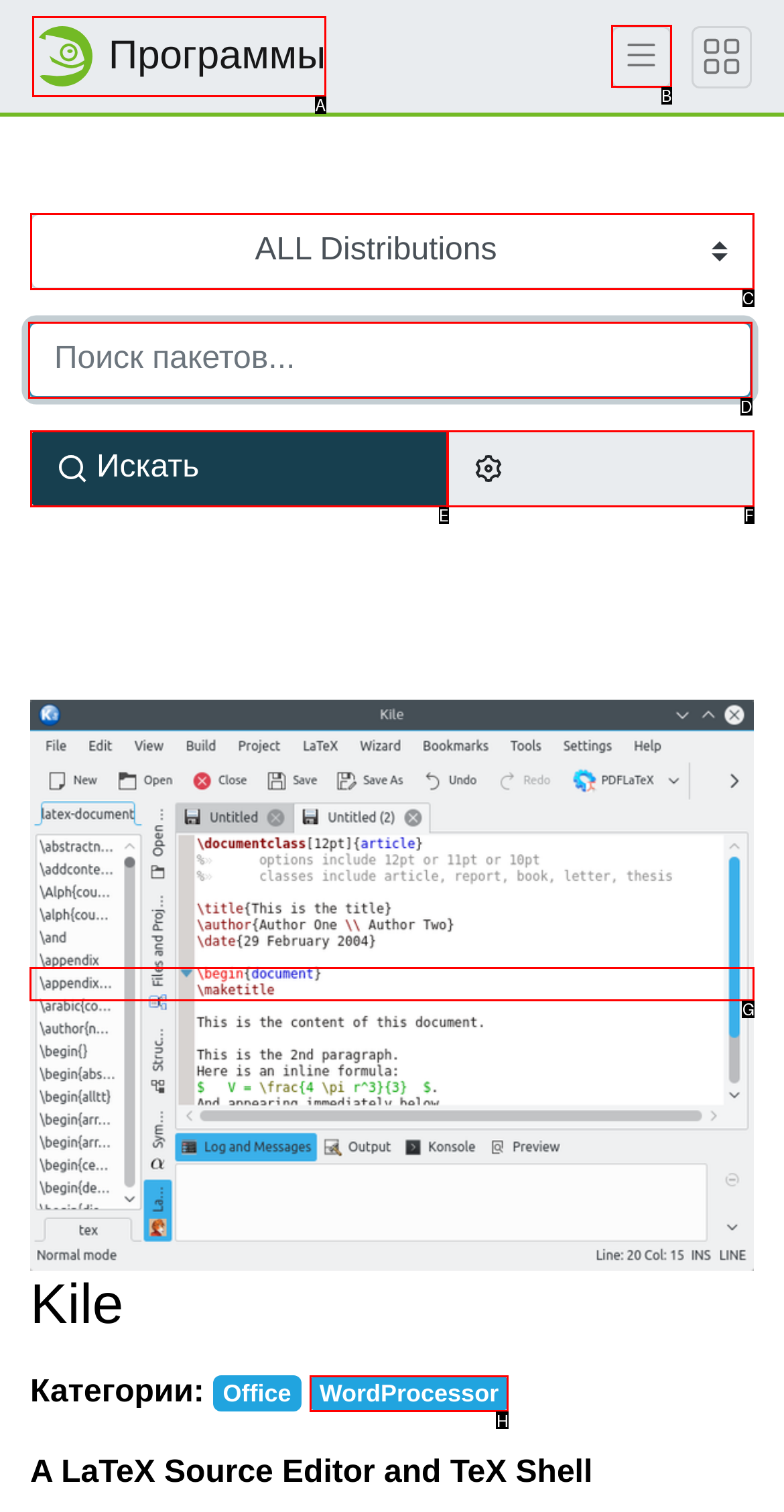Tell me which letter I should select to achieve the following goal: Open the kile link
Answer with the corresponding letter from the provided options directly.

G